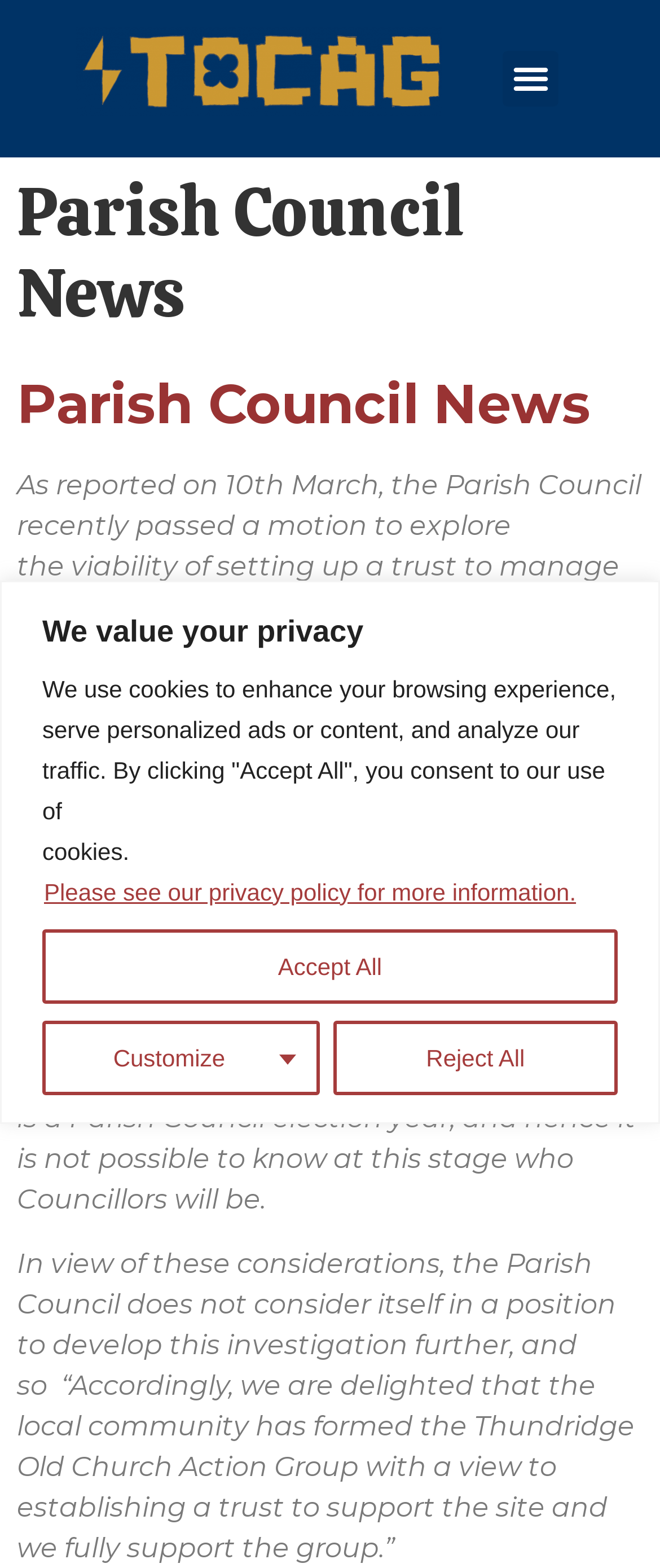Utilize the details in the image to thoroughly answer the following question: What is the purpose of the Thundridge Old Church Action Group?

The Thundridge Old Church Action Group was formed with a view to establishing a trust to support the site, as mentioned in the text.